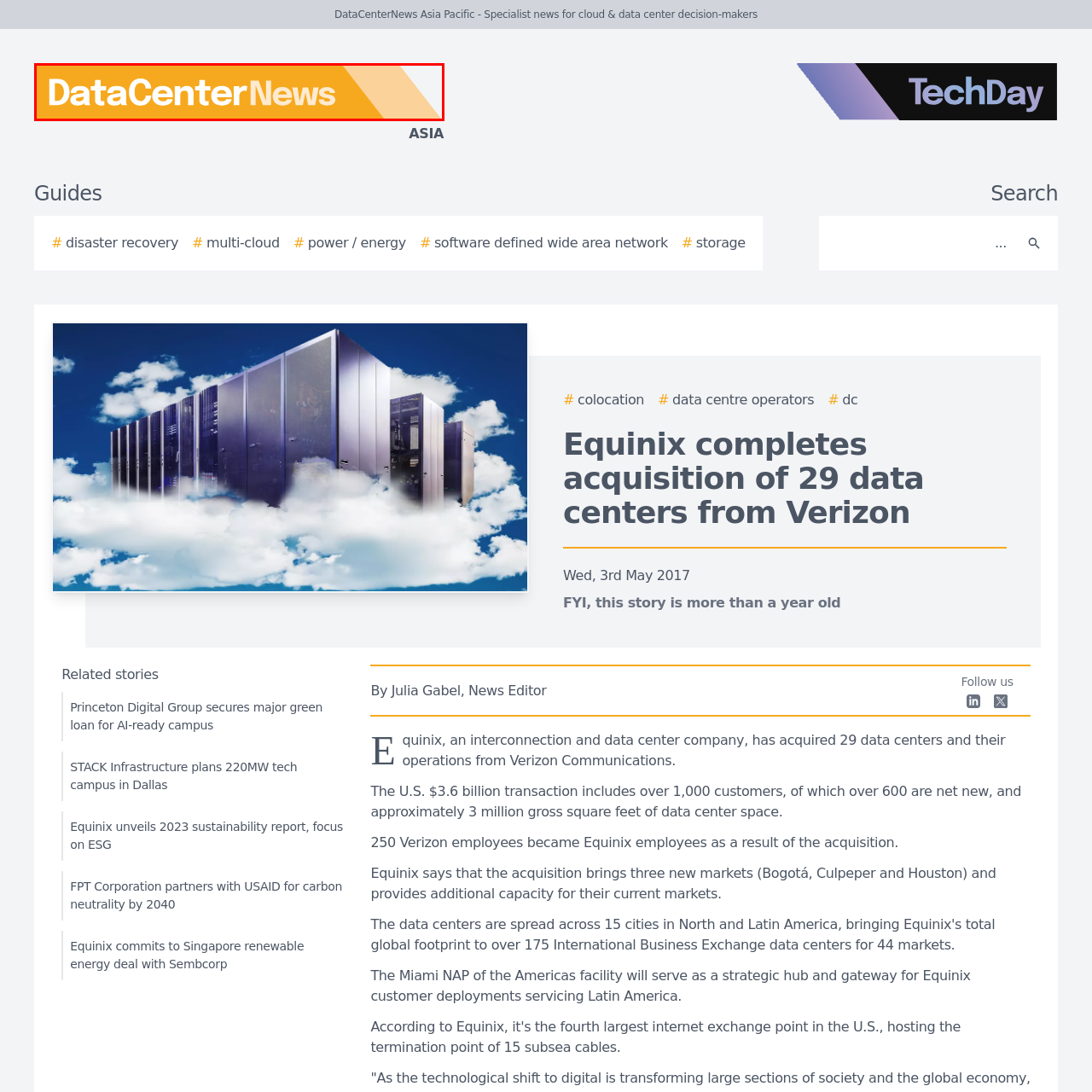Give an in-depth description of the image highlighted with the red boundary.

The image features the logo of "DataCenterNews Asia Pacific," an authoritative source of news pertaining to cloud and data center decision-making in the Asia Pacific region. The vibrant orange background signifies energy and innovation, while the sleek, modern typography reflects the cutting-edge nature of the technology and data center industry. This logo is prominently displayed, positioning the publication as a key player in delivering essential information and updates to professionals in the sector.